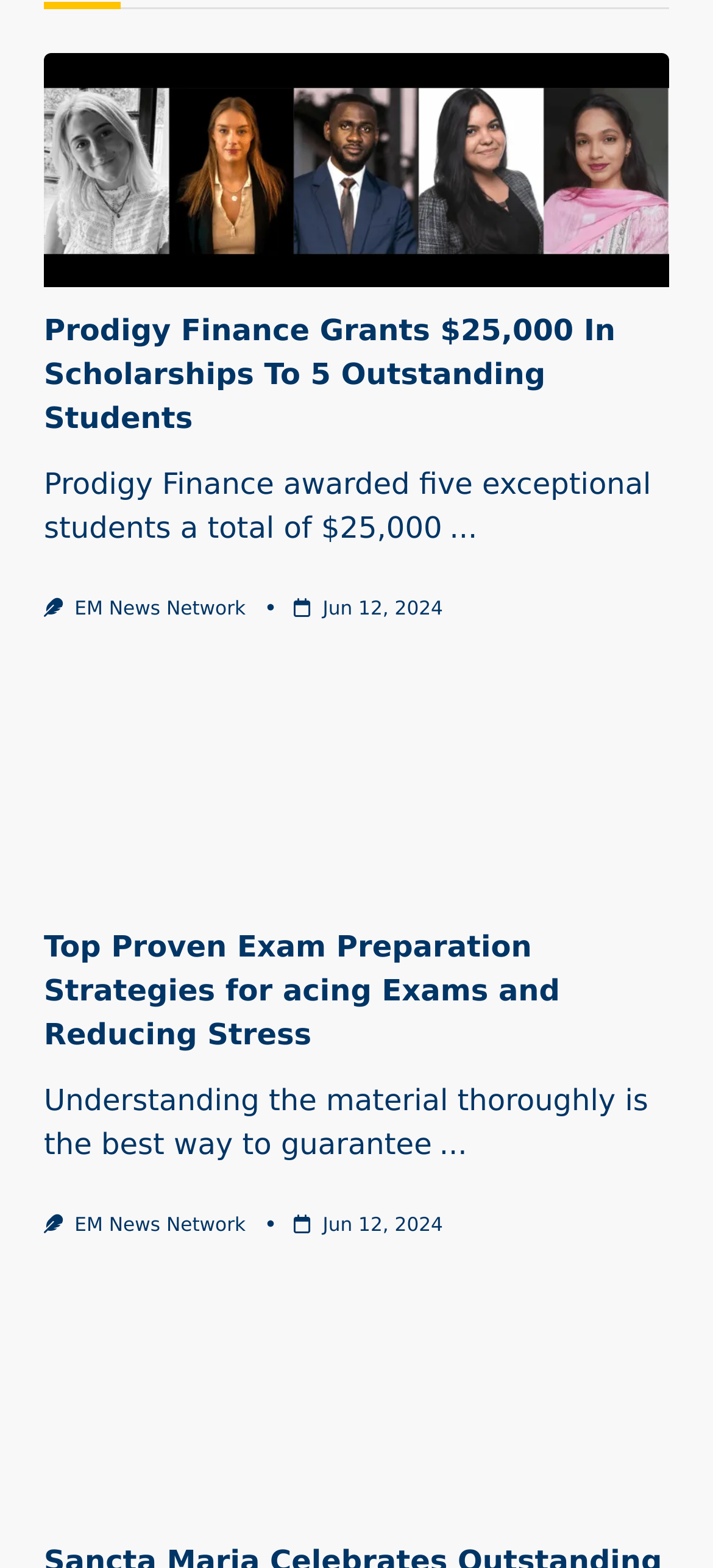Please determine the bounding box coordinates of the clickable area required to carry out the following instruction: "view terms of use". The coordinates must be four float numbers between 0 and 1, represented as [left, top, right, bottom].

None